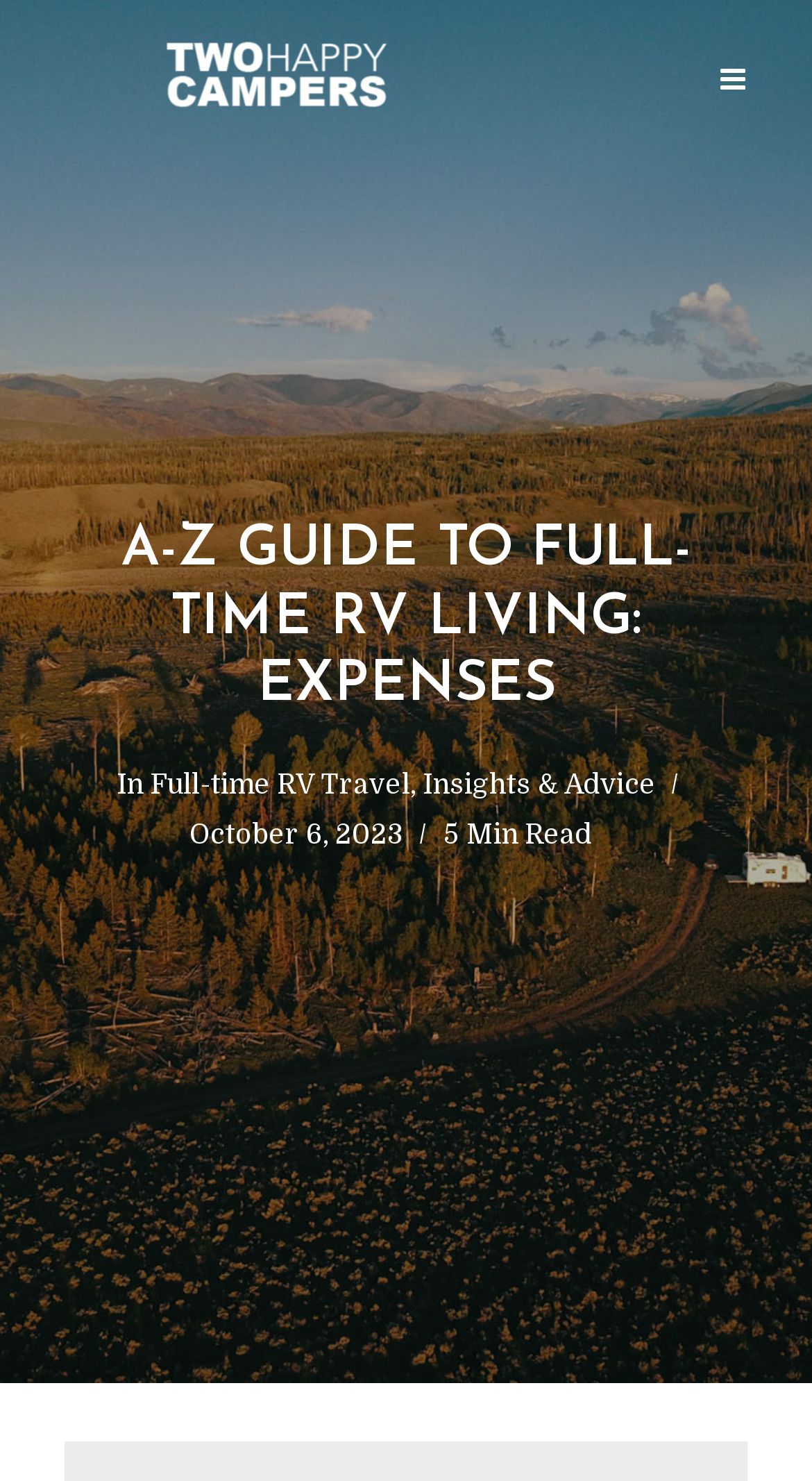From the element description: "alt="Two Happy Campers"", extract the bounding box coordinates of the UI element. The coordinates should be expressed as four float numbers between 0 and 1, in the order [left, top, right, bottom].

[0.085, 0.037, 0.598, 0.065]